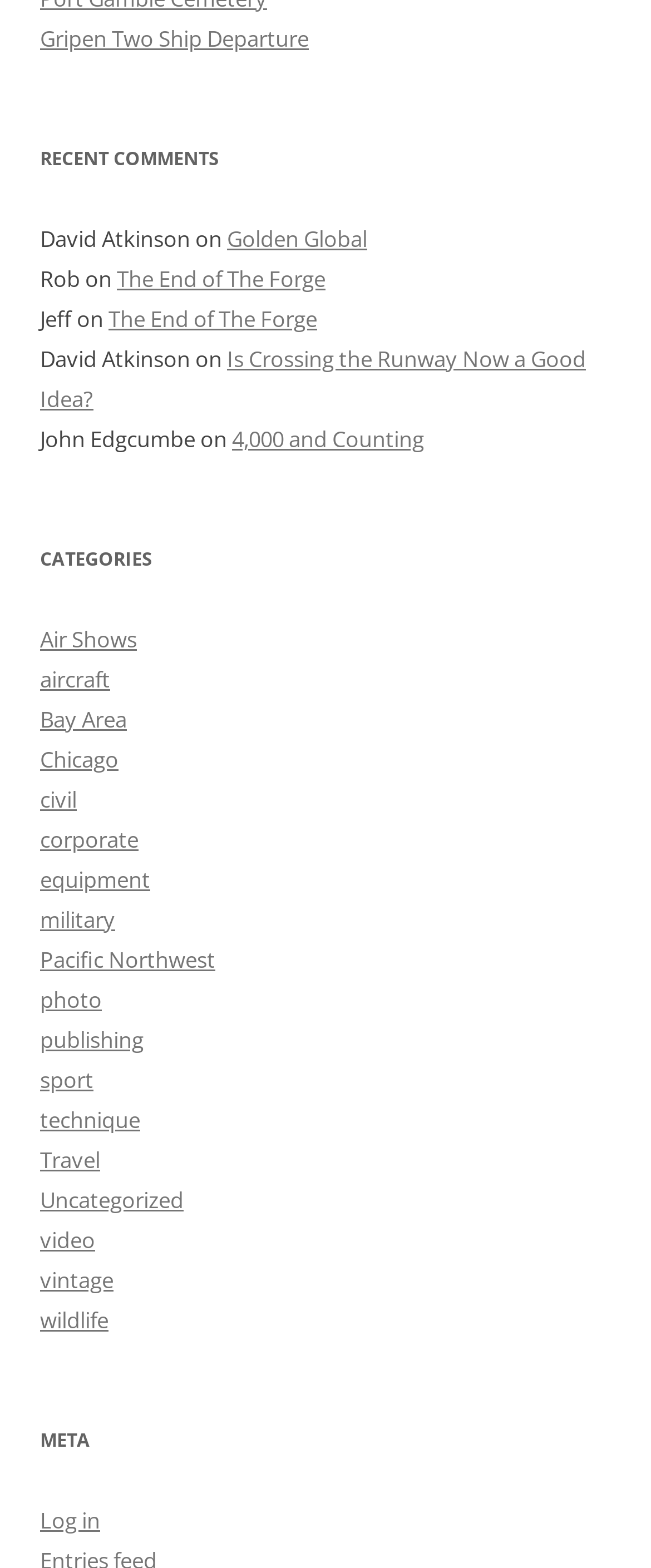Locate the bounding box coordinates of the clickable element to fulfill the following instruction: "Explore Air Shows category". Provide the coordinates as four float numbers between 0 and 1 in the format [left, top, right, bottom].

[0.062, 0.398, 0.21, 0.417]